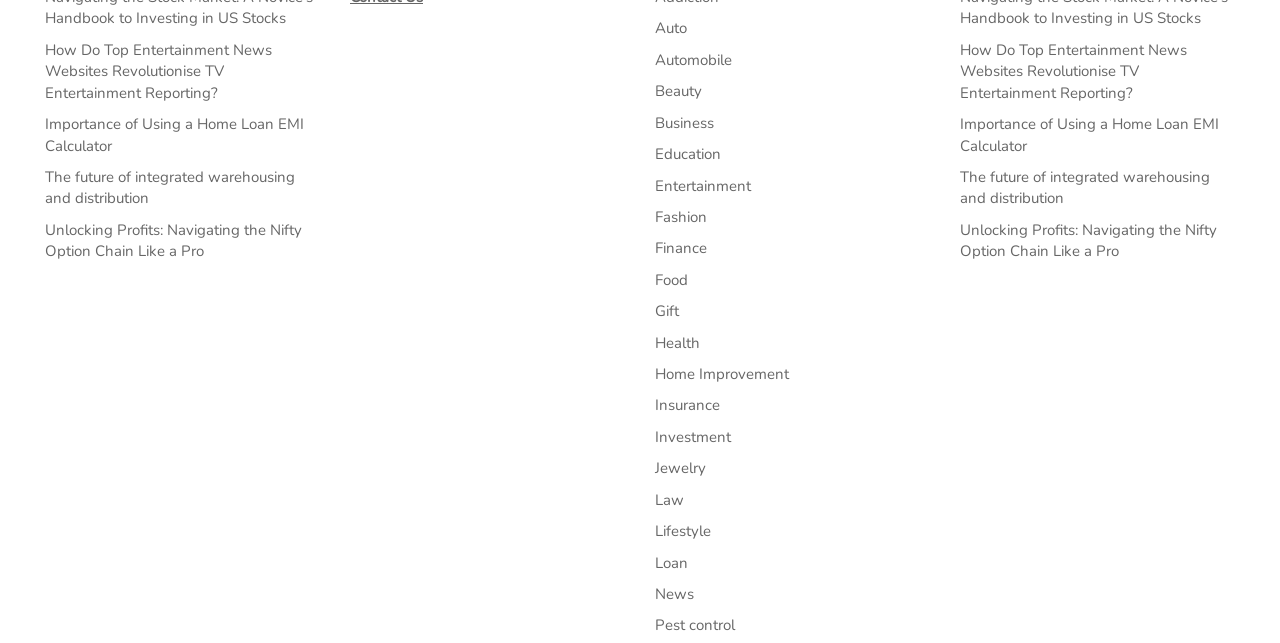Use a single word or phrase to answer this question: 
How many instances of the link 'How Do Top Entertainment News Websites Revolutionise TV Entertainment Reporting?' are there on the webpage?

2